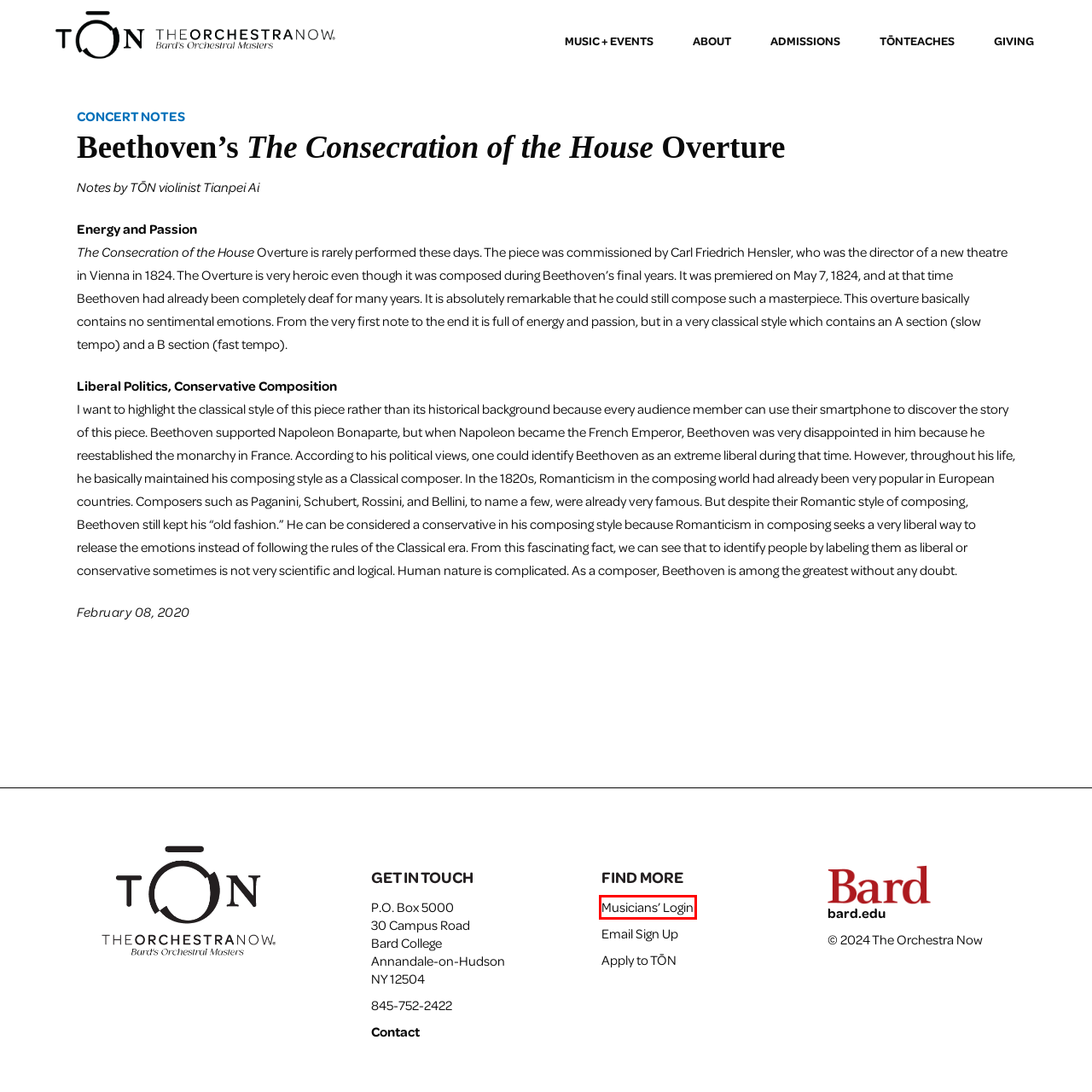Examine the screenshot of the webpage, which has a red bounding box around a UI element. Select the webpage description that best fits the new webpage after the element inside the red bounding box is clicked. Here are the choices:
A. TŌN |
B. TŌN | Music + Events
C. TŌN | Protected: TŌN Musicians’ Info
D. TŌN | About
E. TŌN | Application Information
F. TŌN | Contact Us
G. TŌN | Giving
H. TŌN | Academics

C